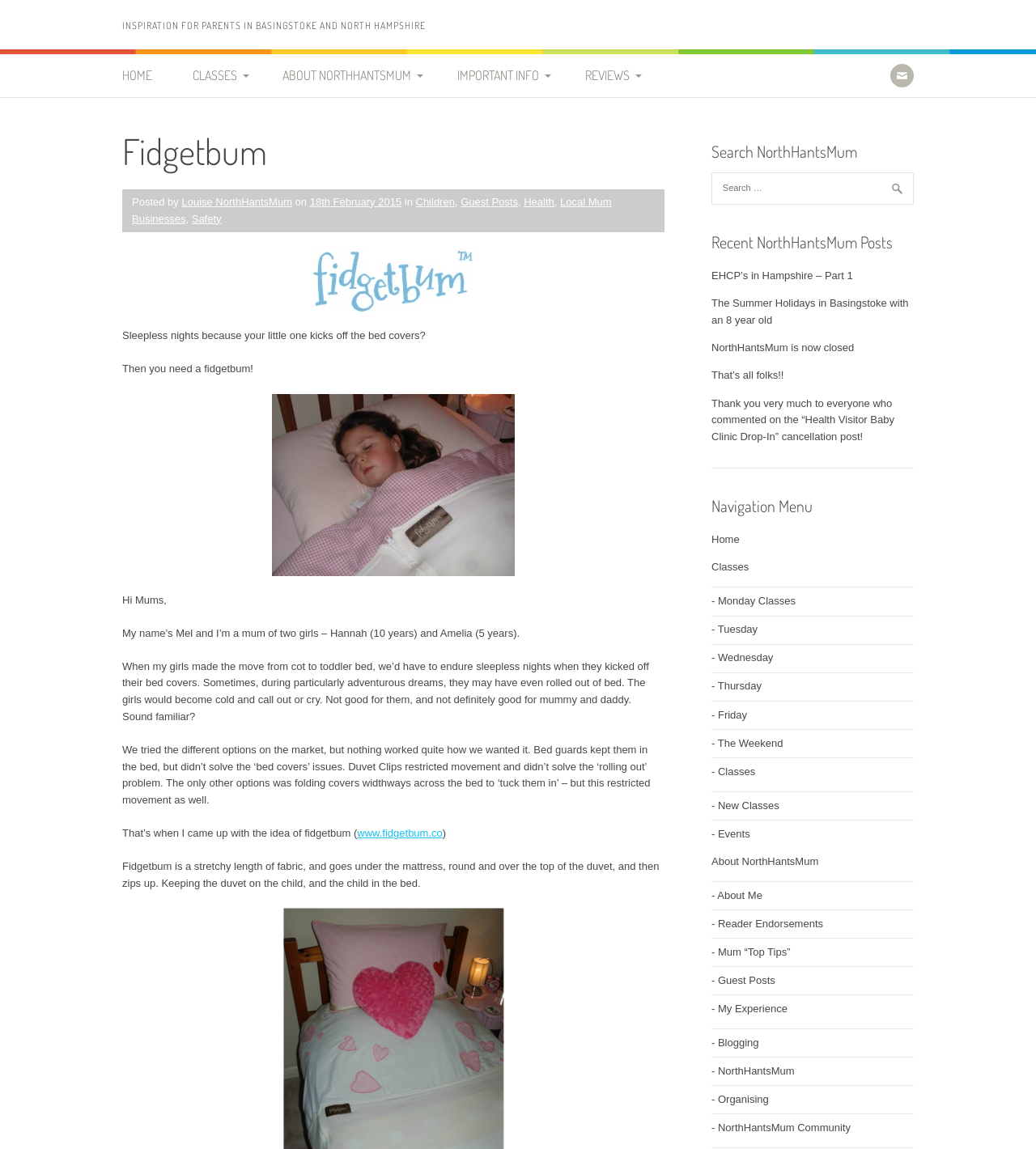Use the information in the screenshot to answer the question comprehensively: Who is the author of the post?

The author of the post can be found in the link element, which is 'Louise NorthHantsMum'.